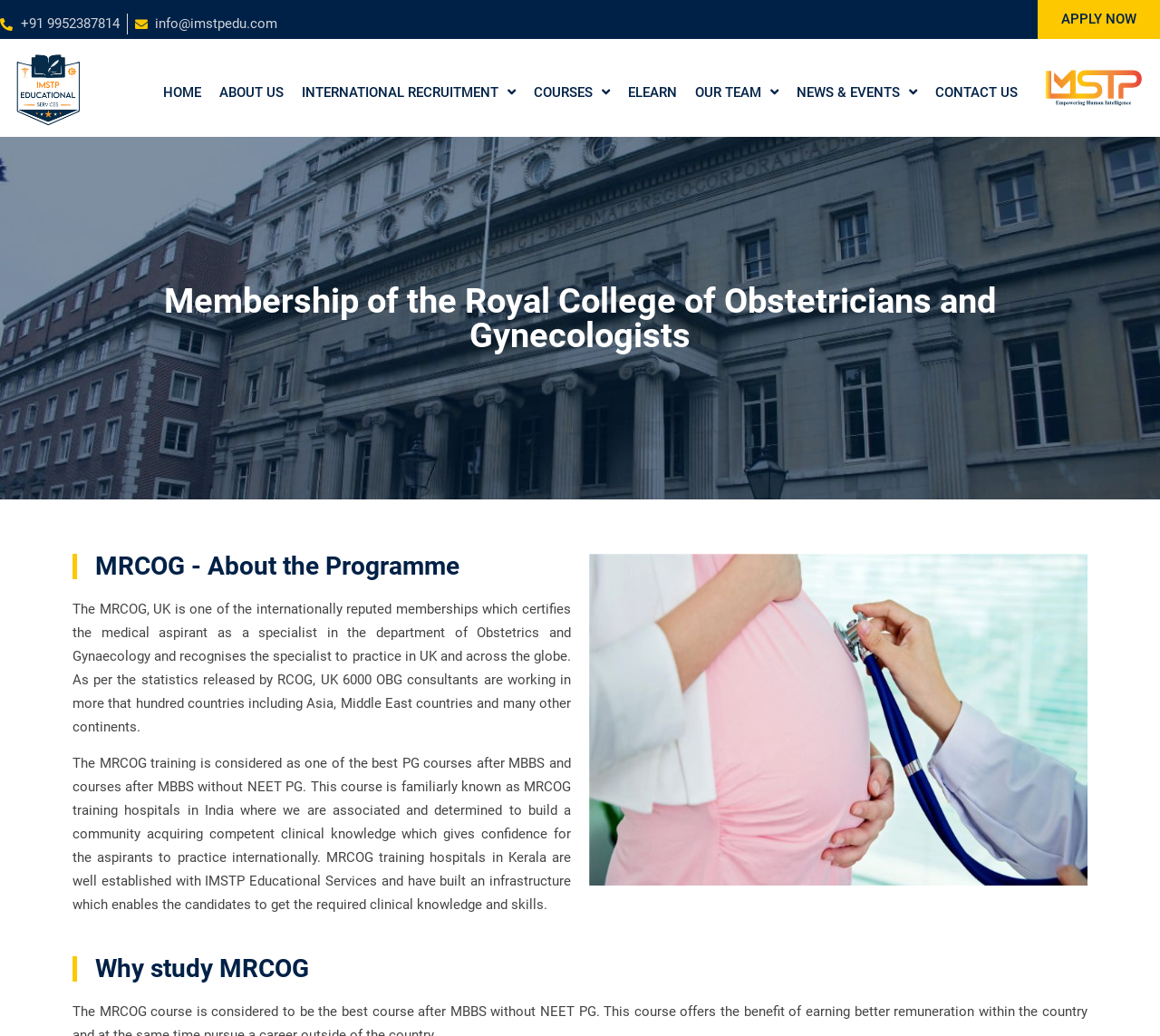Identify the bounding box coordinates of the element that should be clicked to fulfill this task: "Call the phone number". The coordinates should be provided as four float numbers between 0 and 1, i.e., [left, top, right, bottom].

[0.0, 0.013, 0.103, 0.033]